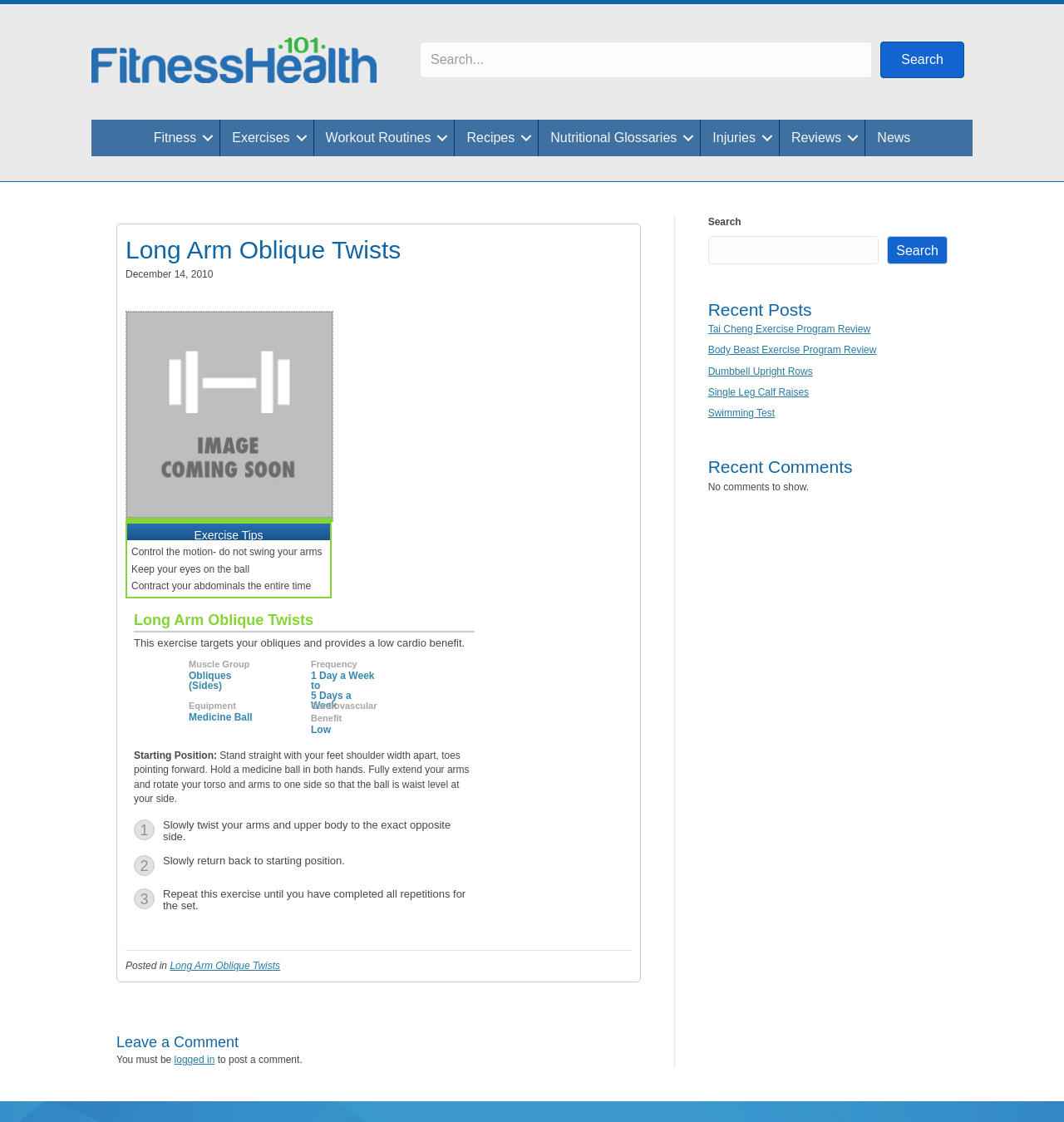Refer to the screenshot and answer the following question in detail:
What is the target muscle group?

The target muscle group can be found in the section 'Muscle Group' which is located below the 'Exercise Tips' heading. It is stated that the exercise targets the 'Obliques (Sides)'.